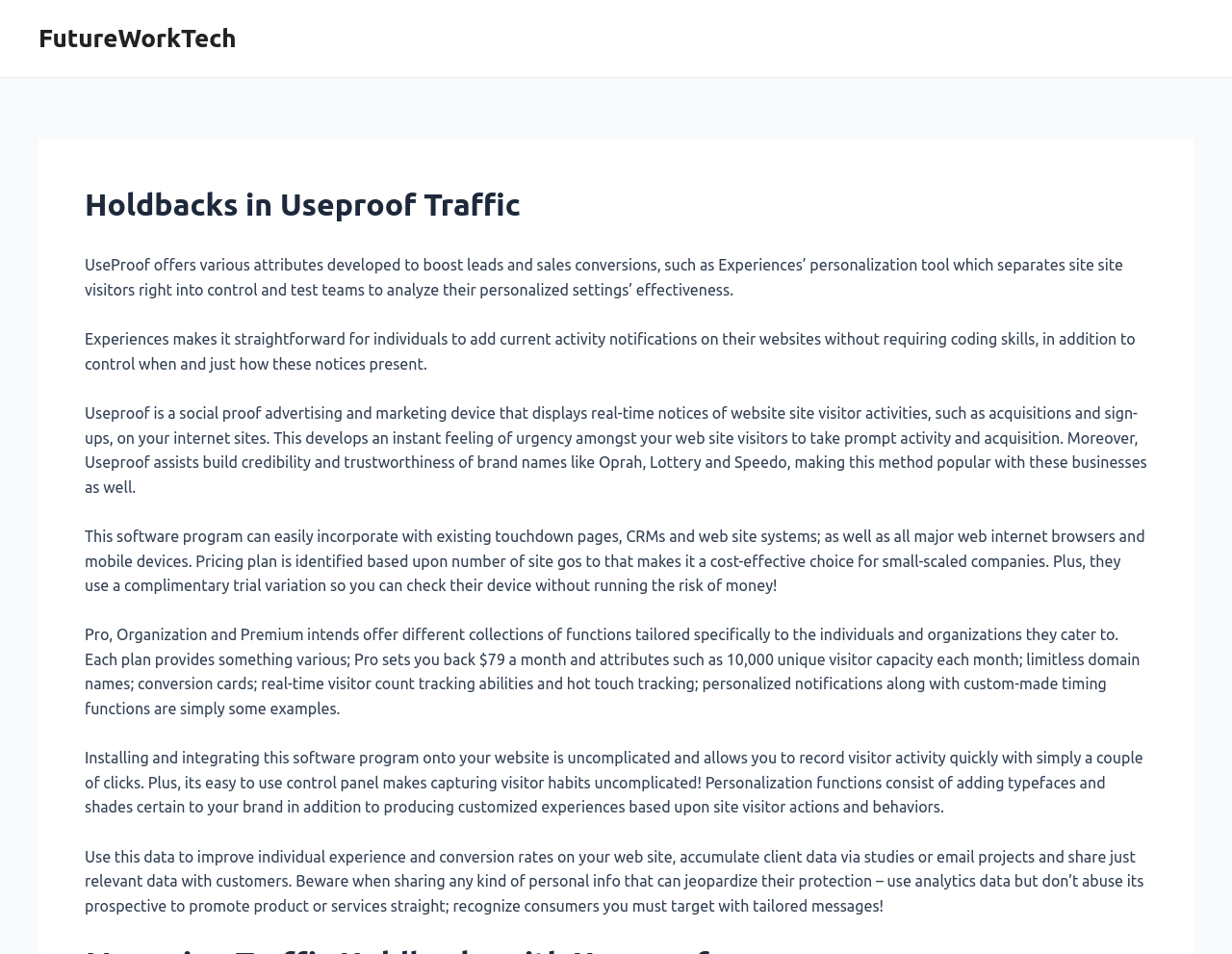What is Useproof?
Please respond to the question thoroughly and include all relevant details.

Based on the webpage content, Useproof is described as a social proof advertising tool that displays real-time notices of website visitor activities, such as acquisitions and sign-ups, on your internet sites. This creates an instant sense of urgency amongst your website visitors to take prompt action and make a purchase.